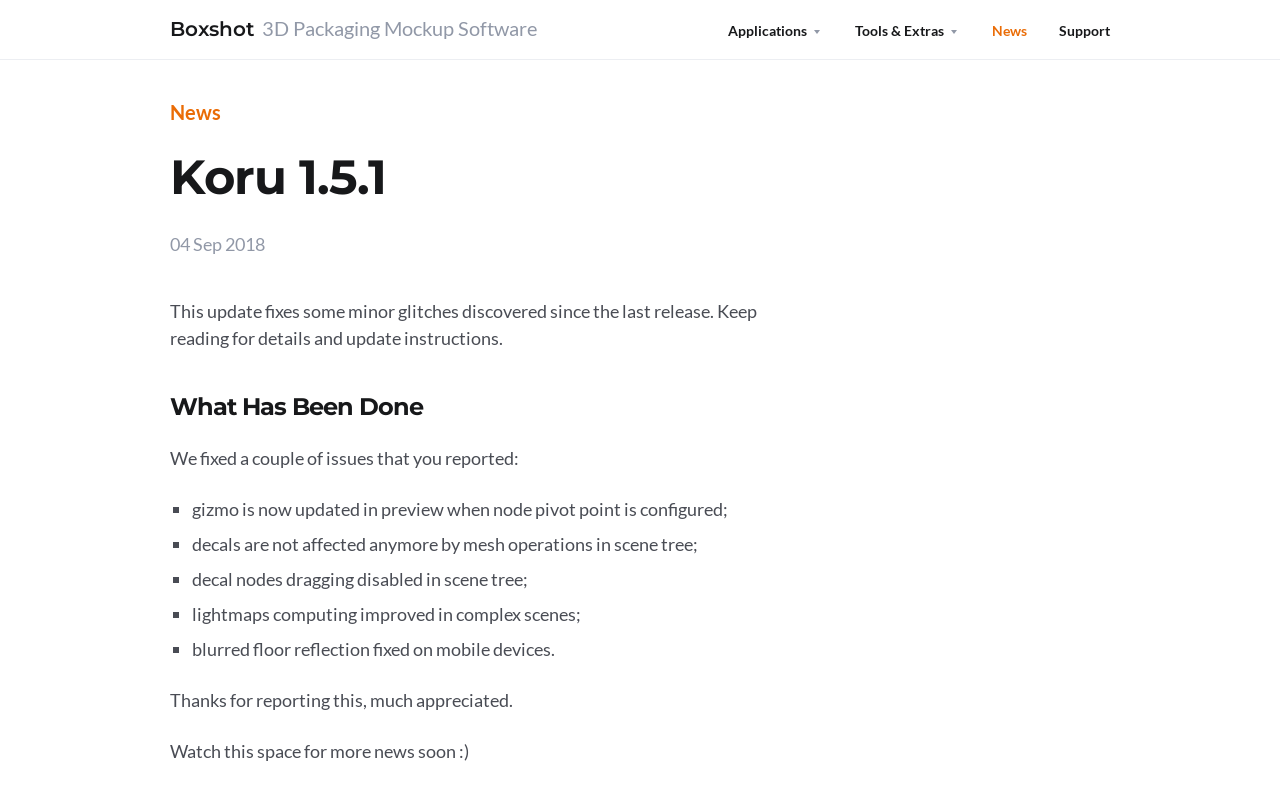What is the name of the software mentioned on this webpage?
Look at the image and answer the question with a single word or phrase.

Boxshot